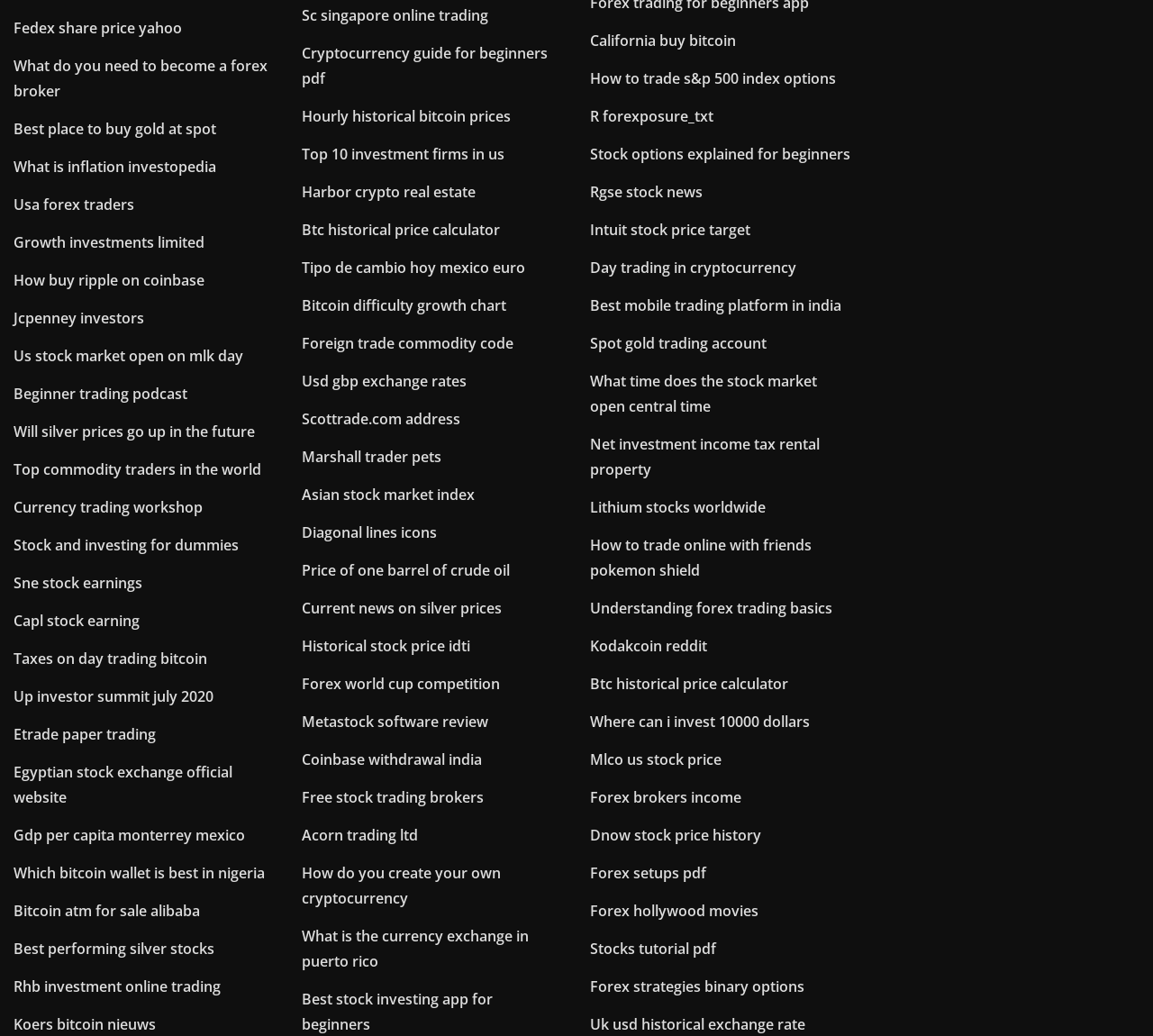Please identify the bounding box coordinates of the clickable region that I should interact with to perform the following instruction: "Explore 'Cryptocurrency guide for beginners pdf'". The coordinates should be expressed as four float numbers between 0 and 1, i.e., [left, top, right, bottom].

[0.262, 0.042, 0.475, 0.086]